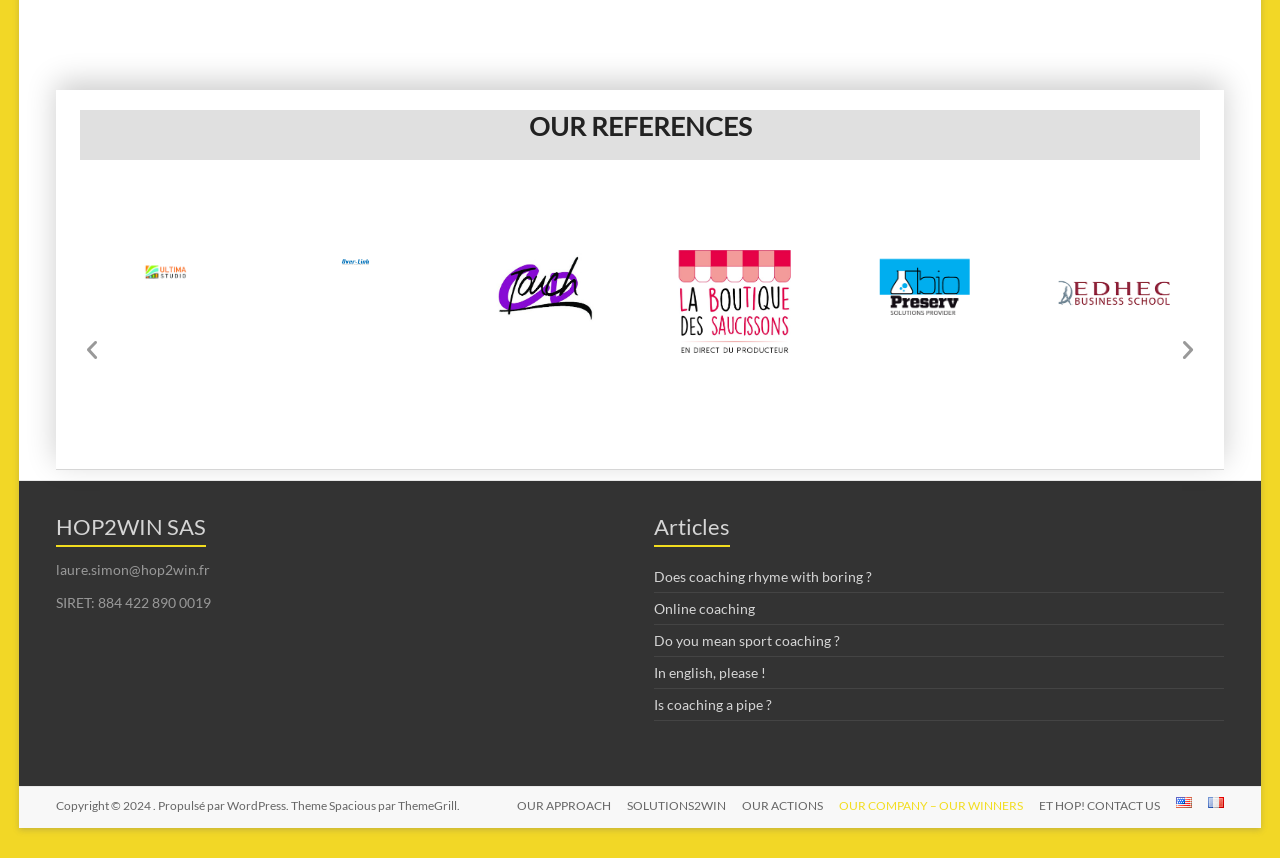How many logos are displayed in the carousel?
Provide a concise answer using a single word or phrase based on the image.

8